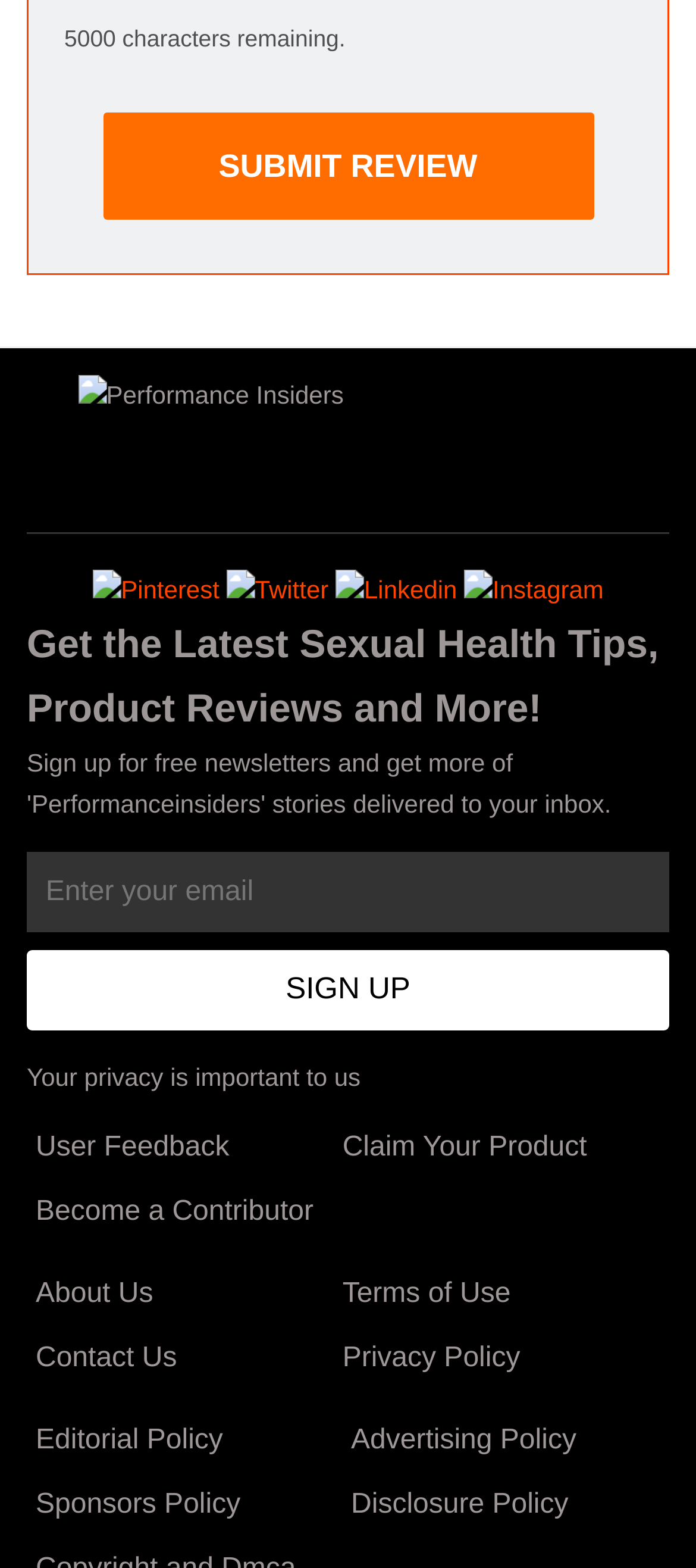From the given element description: "name="submit" value="Submit Review"", find the bounding box for the UI element. Provide the coordinates as four float numbers between 0 and 1, in the order [left, top, right, bottom].

[0.147, 0.072, 0.853, 0.141]